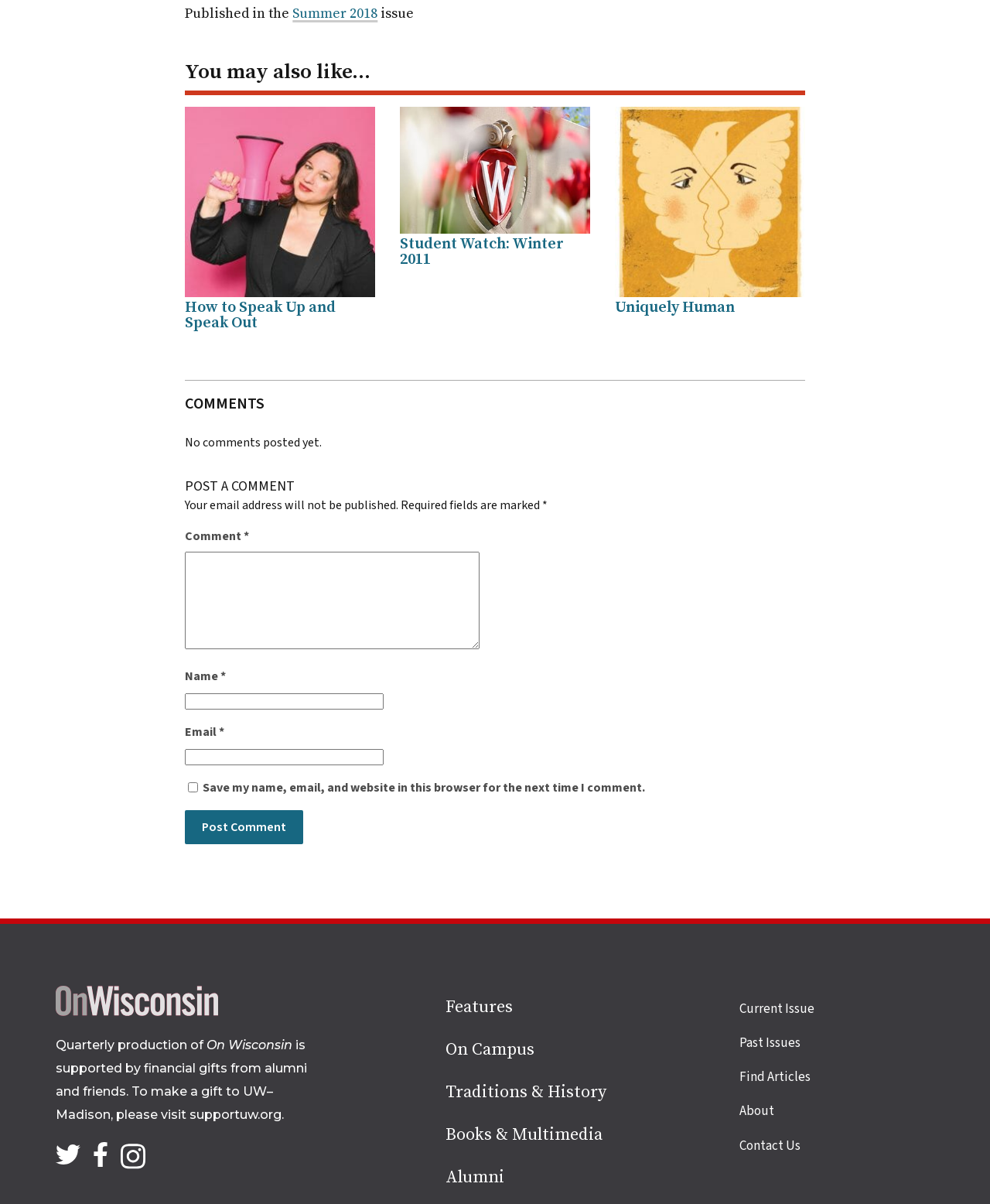Identify and provide the bounding box for the element described by: "On Campus".

[0.45, 0.863, 0.54, 0.88]